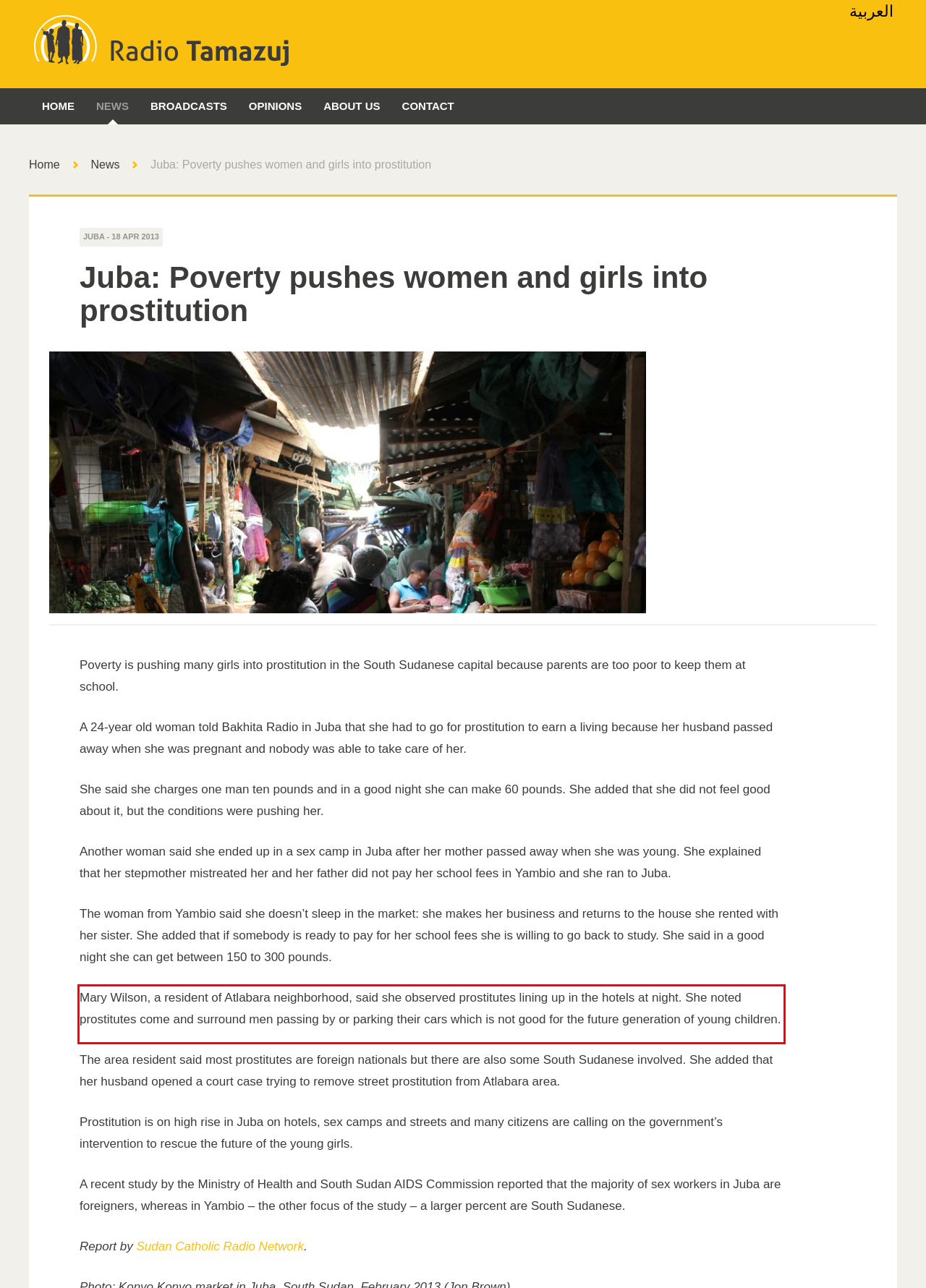You are presented with a screenshot containing a red rectangle. Extract the text found inside this red bounding box.

Mary Wilson, a resident of Atlabara neighborhood, said she observed prostitutes lining up in the hotels at night. She noted prostitutes come and surround men passing by or parking their cars which is not good for the future generation of young children.